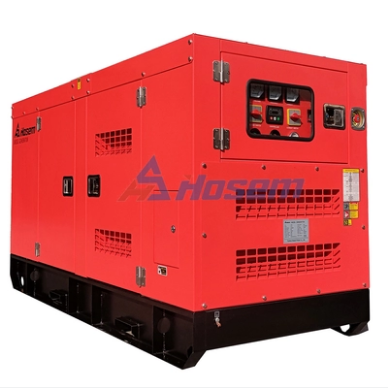Offer a meticulous description of the image.

The image showcases a vibrant red Isuzu diesel generator, specifically a 69kVA soundproof model, designed for efficient power generation. This generator features a robust, industrial-grade exterior with multiple vent slats for optimal airflow, ensuring effective cooling during operation. The front panel is equipped with various control buttons and indicators, allowing for easy monitoring and management of the generator's performance. Marked with the Hosem brand logo, the unit exemplifies innovation and quality in generator technology, making it an ideal choice for businesses requiring reliable power supply in demanding environments. Its compact design and soundproof casing further enhance its appeal for users seeking both performance and noise reduction.